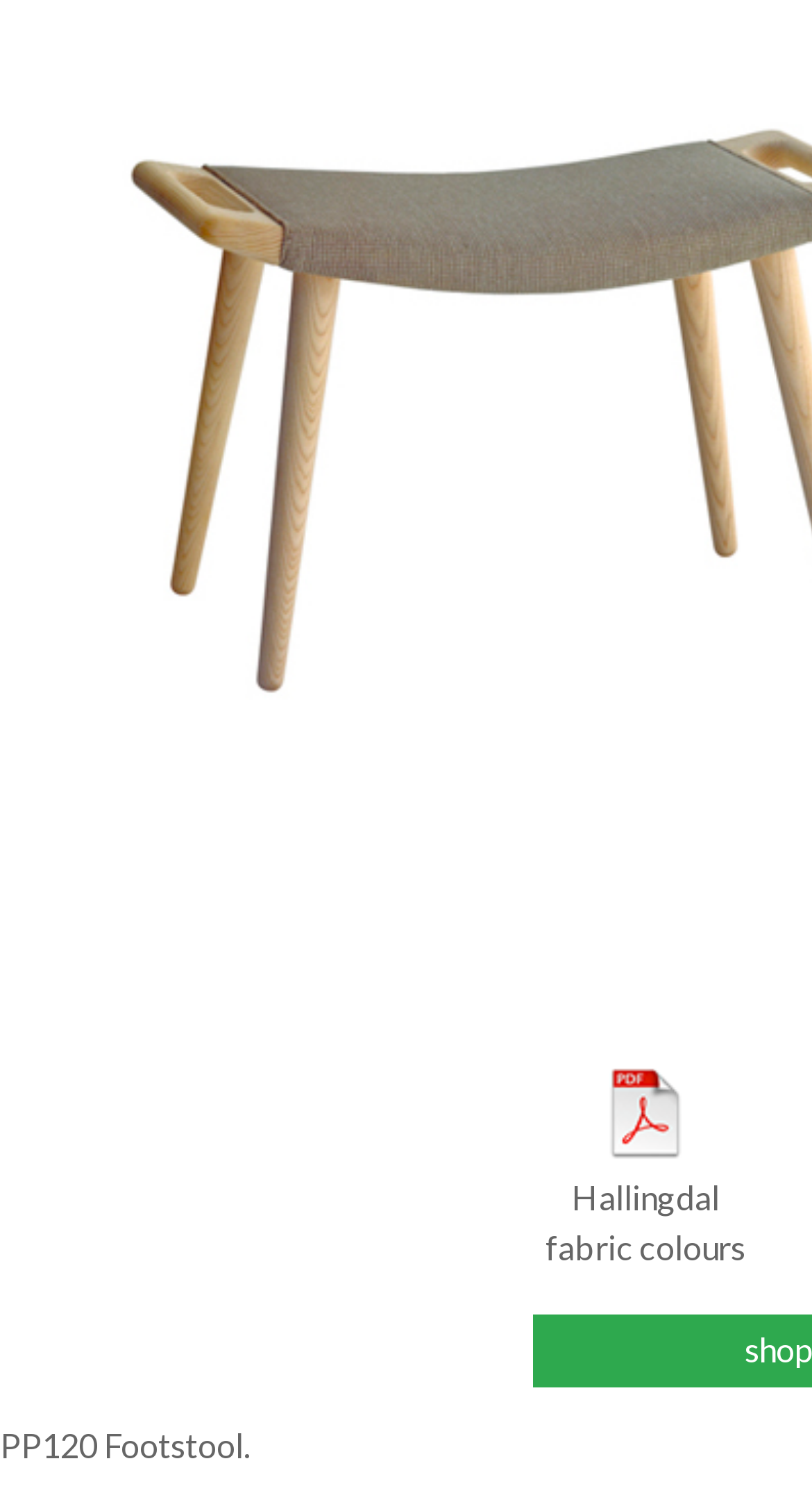From the webpage screenshot, identify the region described by Hallingdal fabric colours. Provide the bounding box coordinates as (top-left x, top-left y, bottom-right x, bottom-right y), with each value being a floating point number between 0 and 1.

[0.656, 0.711, 0.933, 0.847]